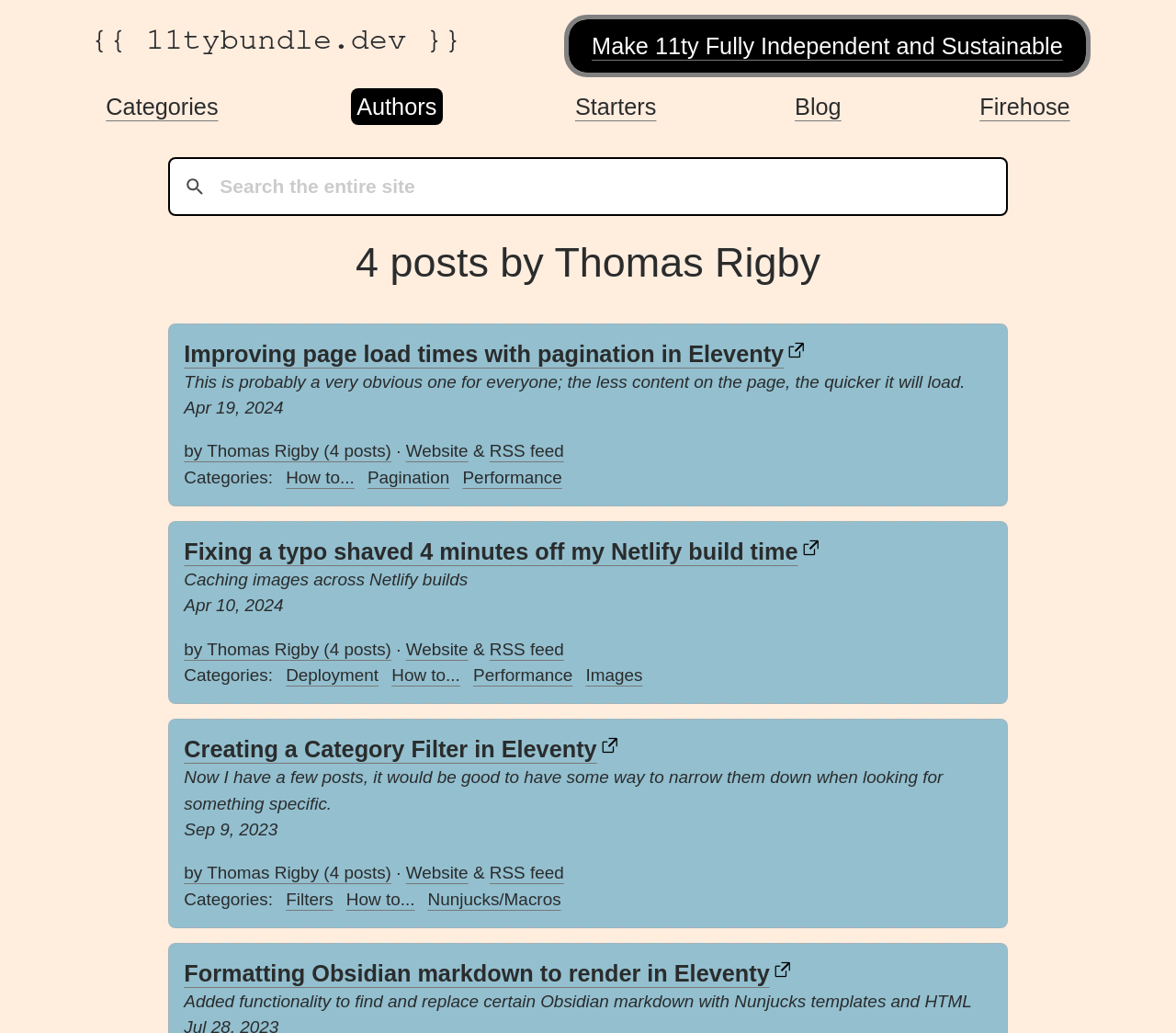Please determine the bounding box coordinates of the element's region to click in order to carry out the following instruction: "Visit 11ty Bundle website". The coordinates should be four float numbers between 0 and 1, i.e., [left, top, right, bottom].

[0.077, 0.025, 0.393, 0.064]